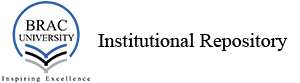Please answer the following question using a single word or phrase: 
What is the purpose of the Institutional Repository?

Storing academic materials